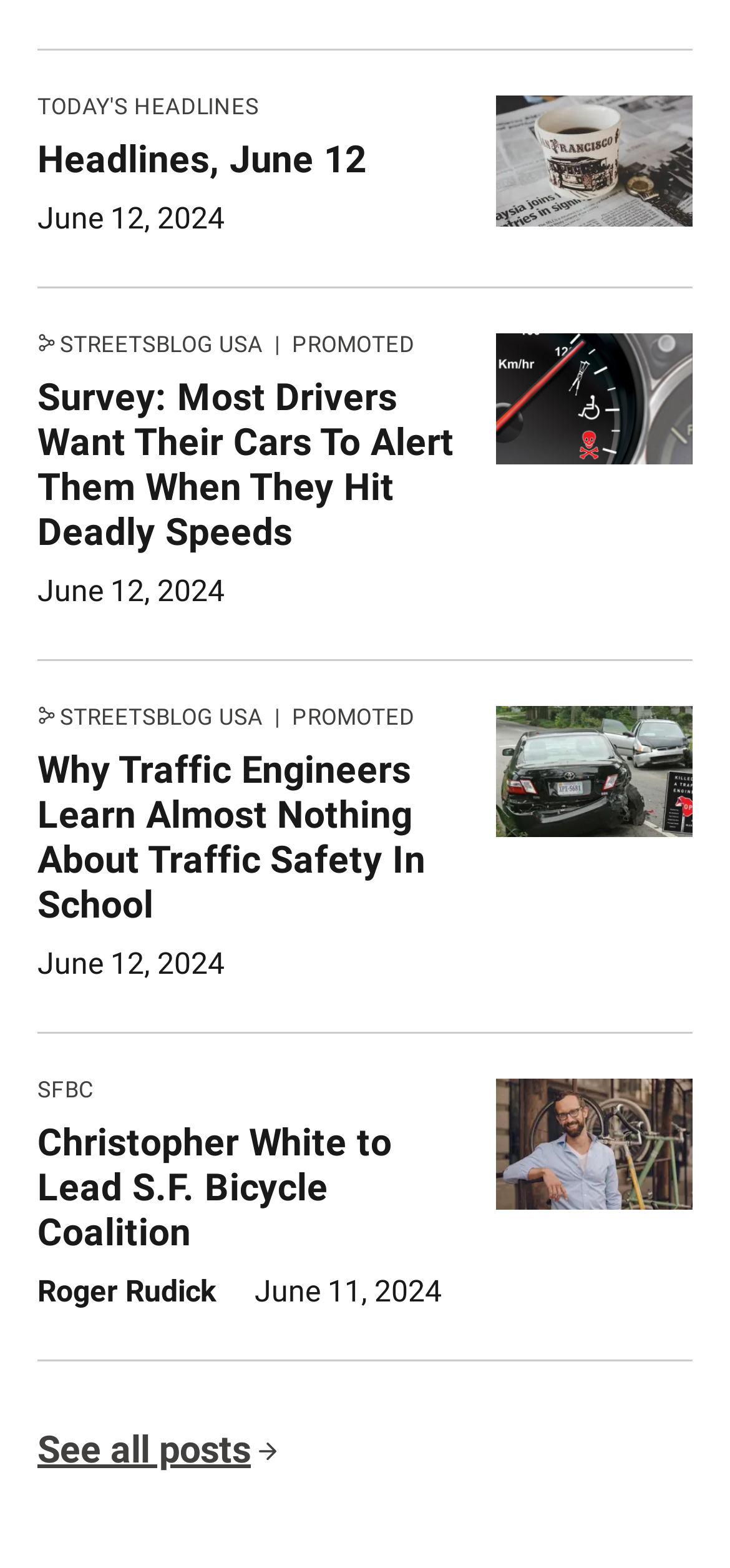Determine the bounding box coordinates of the section to be clicked to follow the instruction: "Read the article about traffic safety". The coordinates should be given as four float numbers between 0 and 1, formatted as [left, top, right, bottom].

[0.051, 0.238, 0.638, 0.363]